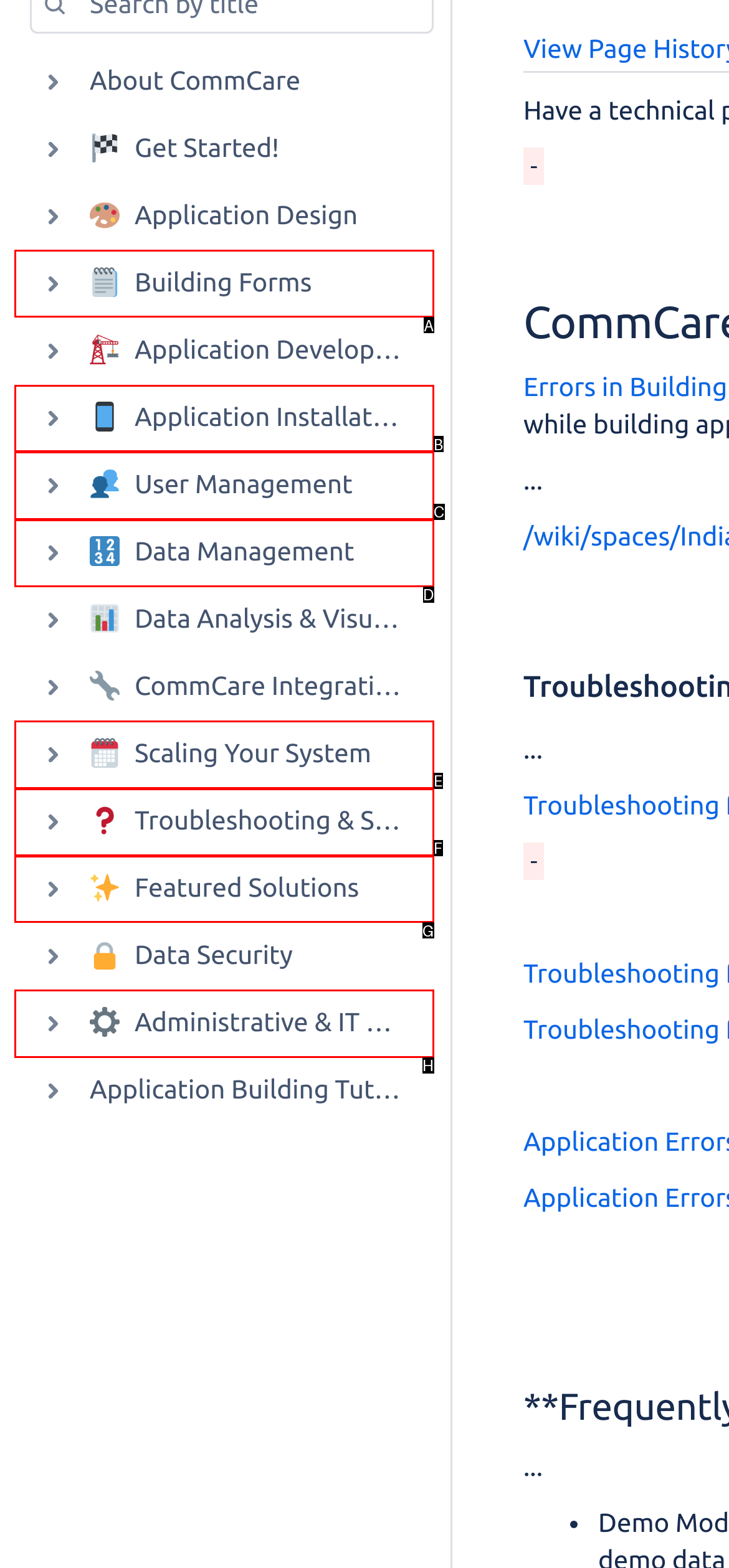Tell me which one HTML element best matches the description: Troubleshooting & Support
Answer with the option's letter from the given choices directly.

F